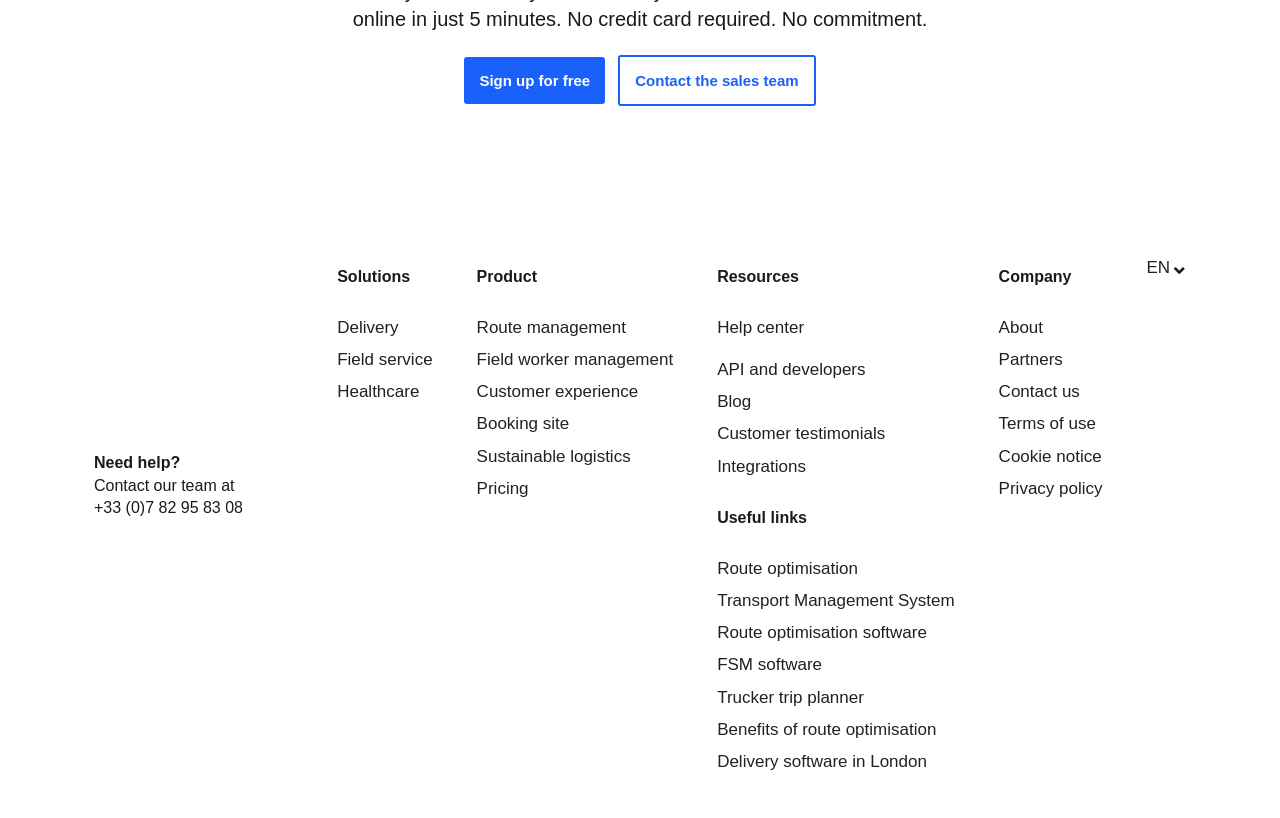Determine the bounding box coordinates of the area to click in order to meet this instruction: "Get help".

[0.073, 0.555, 0.141, 0.576]